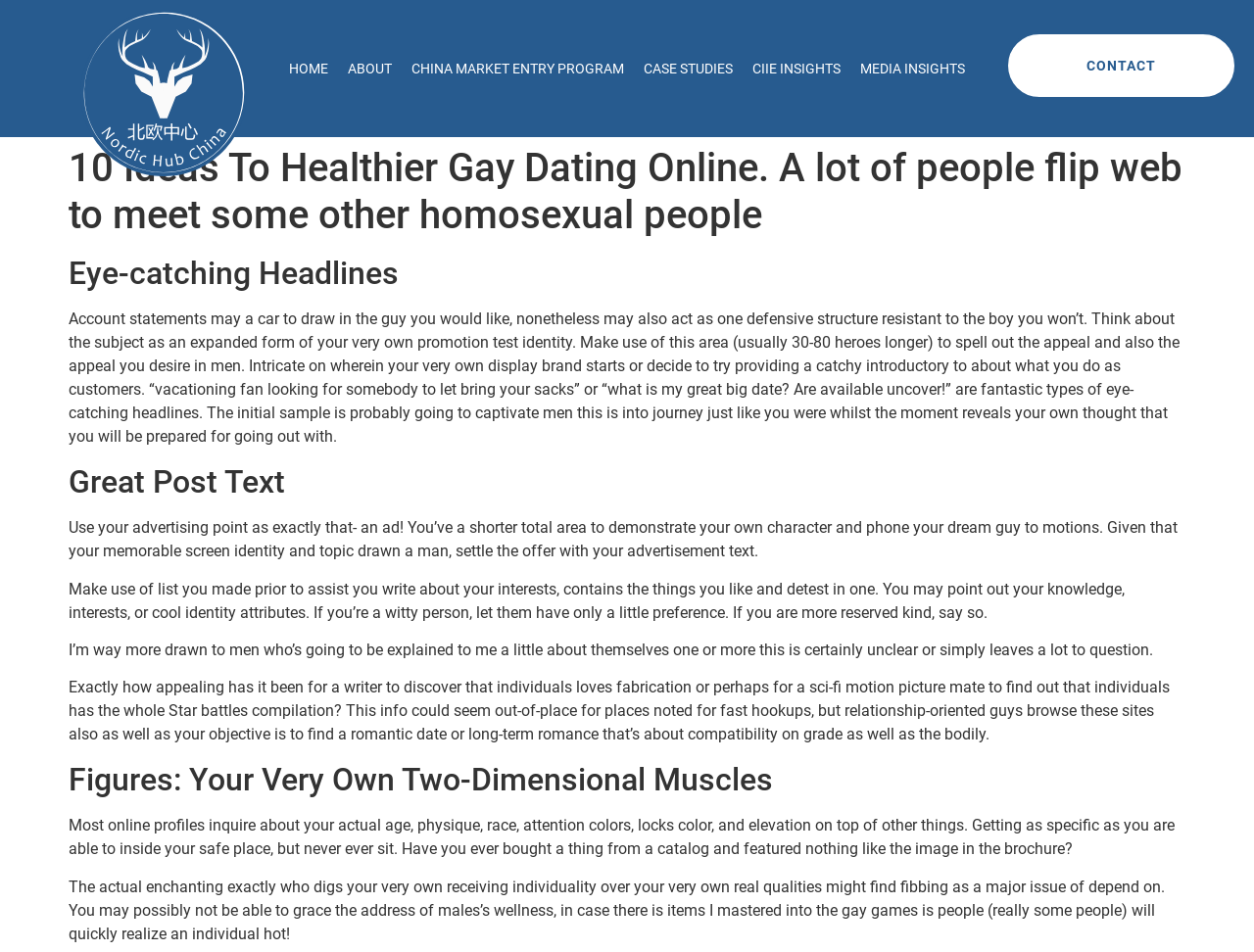Can you locate the main headline on this webpage and provide its text content?

10 Ideas To Healthier Gay Dating Online. A lot of people flip web to meet some other homosexual people